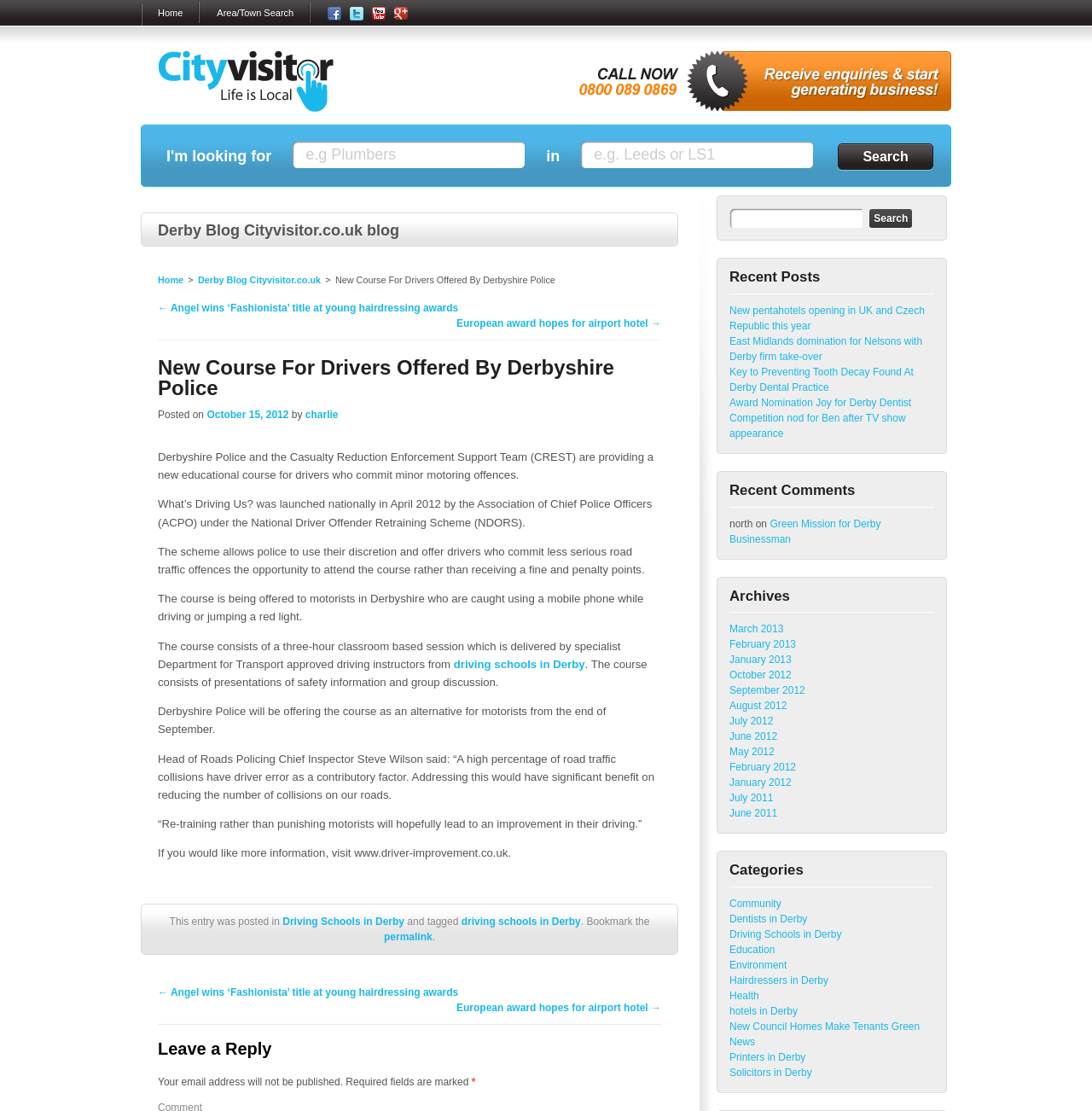Can you specify the bounding box coordinates of the area that needs to be clicked to fulfill the following instruction: "Visit the 'driving schools in Derby' page"?

[0.415, 0.592, 0.536, 0.603]